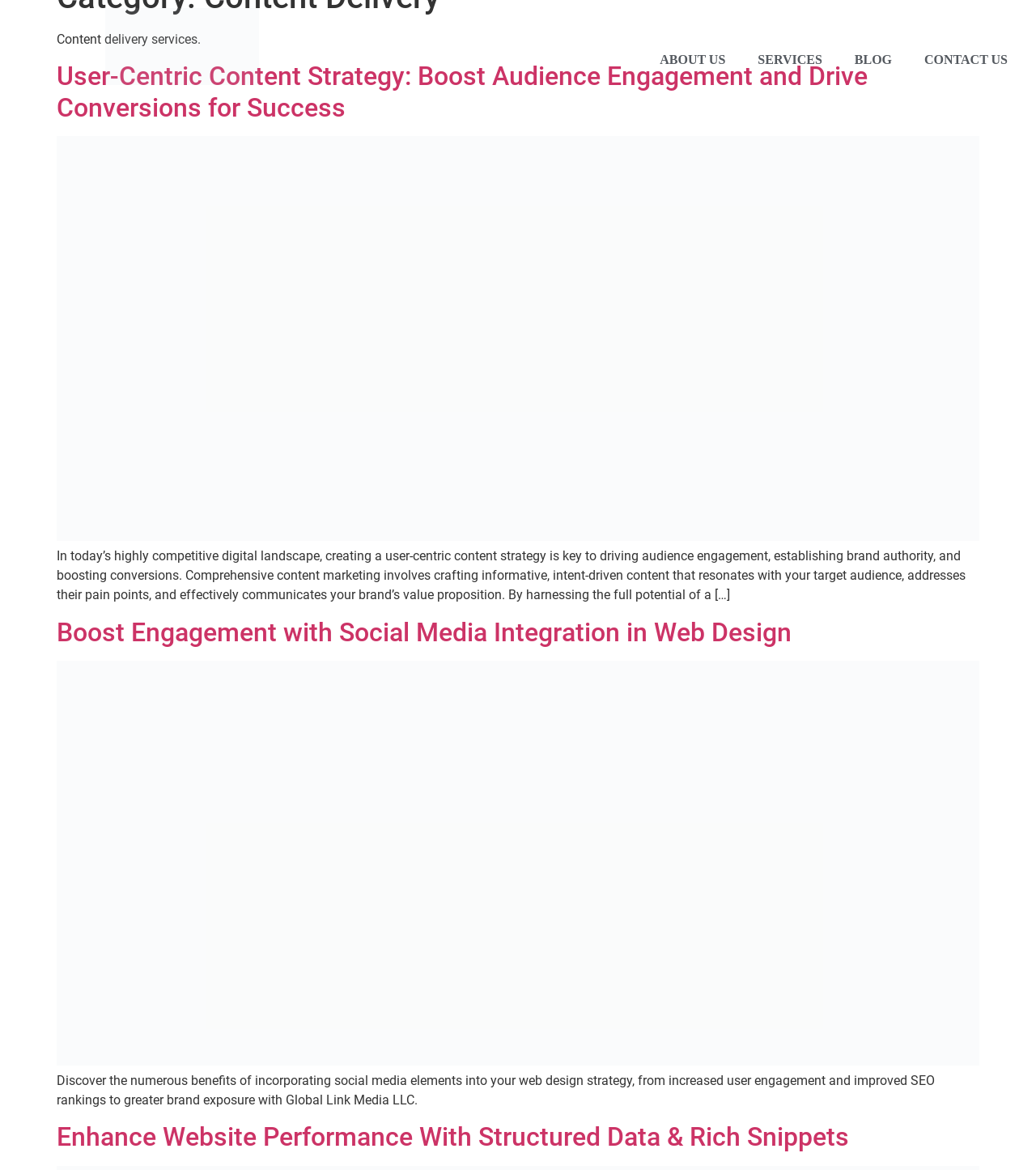Determine the main heading of the webpage and generate its text.

Category: Content Delivery